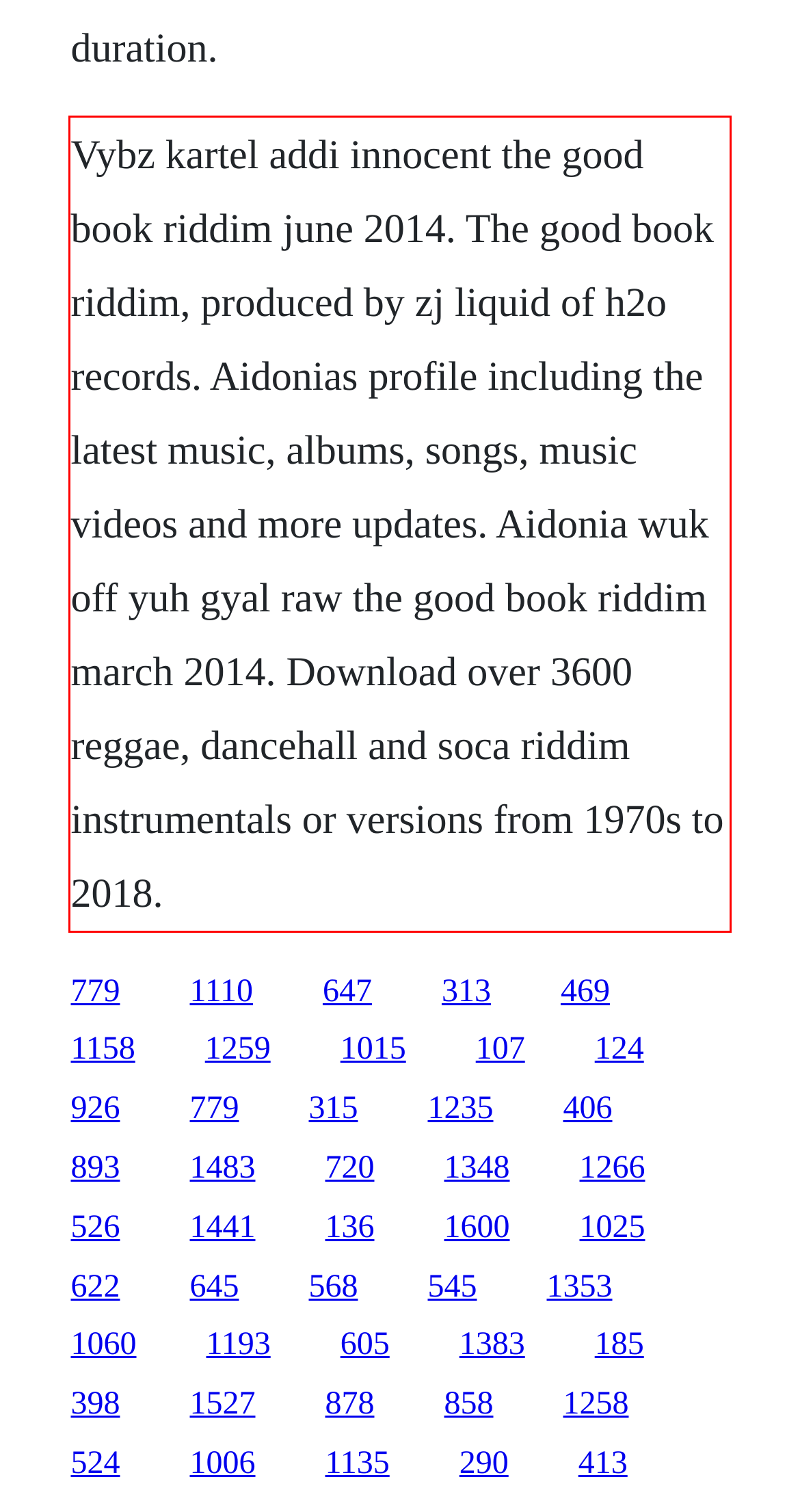Analyze the screenshot of the webpage and extract the text from the UI element that is inside the red bounding box.

Vybz kartel addi innocent the good book riddim june 2014. The good book riddim, produced by zj liquid of h2o records. Aidonias profile including the latest music, albums, songs, music videos and more updates. Aidonia wuk off yuh gyal raw the good book riddim march 2014. Download over 3600 reggae, dancehall and soca riddim instrumentals or versions from 1970s to 2018.